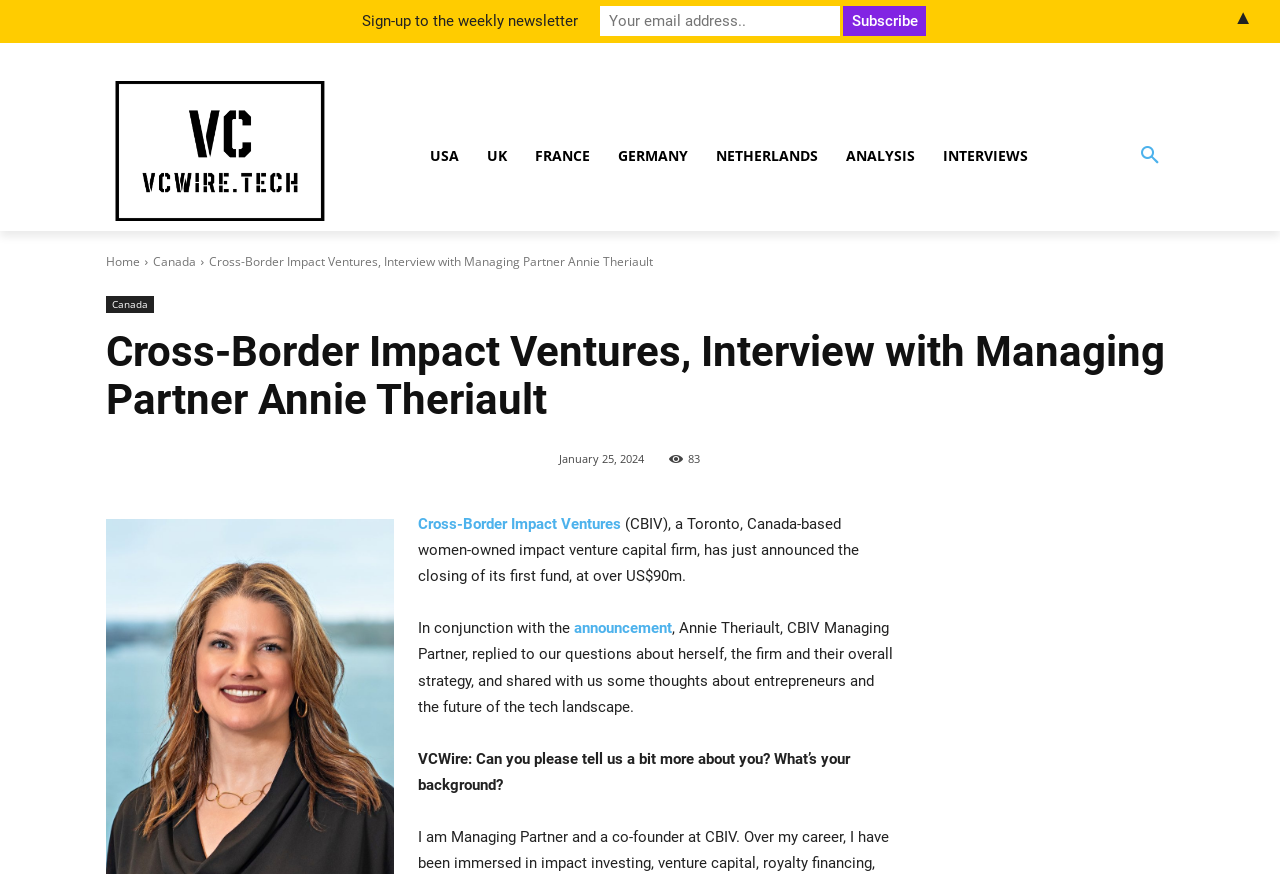Locate the bounding box coordinates of the element's region that should be clicked to carry out the following instruction: "Click on 'GET STARTED TODAY'". The coordinates need to be four float numbers between 0 and 1, i.e., [left, top, right, bottom].

None